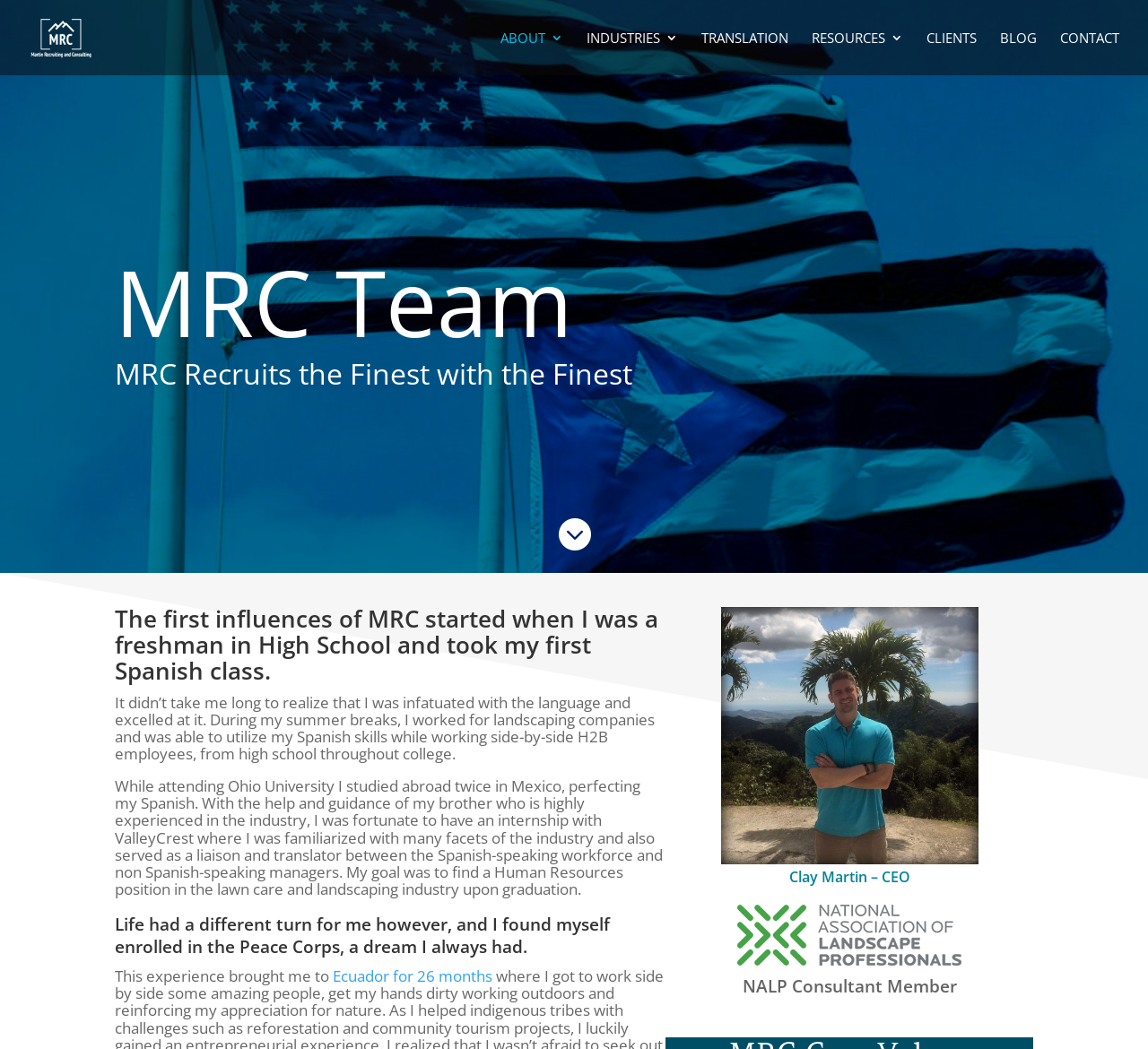Give a complete and precise description of the webpage's appearance.

The webpage is about the MRC Team, specifically highlighting the CEO, Clay Martin, and his background. At the top left, there is a logo image and a link to "Martin Recruiting & Consulting". Below this, there is a navigation menu with links to "ABOUT", "INDUSTRIES", "TRANSLATION", "RESOURCES", "CLIENTS", "BLOG", and "CONTACT", arranged horizontally across the page.

The main content of the page is divided into sections, each with a heading. The first section has a heading "MRC Team" and a subheading "MRC Recruits the Finest with the Finest". Below this, there is a brief story about the CEO's experience with the Spanish language, starting from his high school days to his college years, where he studied abroad in Mexico and interned at ValleyCrest.

The next section has a heading that describes how the CEO's life took a different turn, leading him to join the Peace Corps, where he spent 26 months in Ecuador. There is a link to "Ecuador" in this section.

Finally, there is a section with a heading "Clay Martin – CEO" and a subheading "NALP Consultant Member". This section appears to be a brief bio or profile of the CEO.